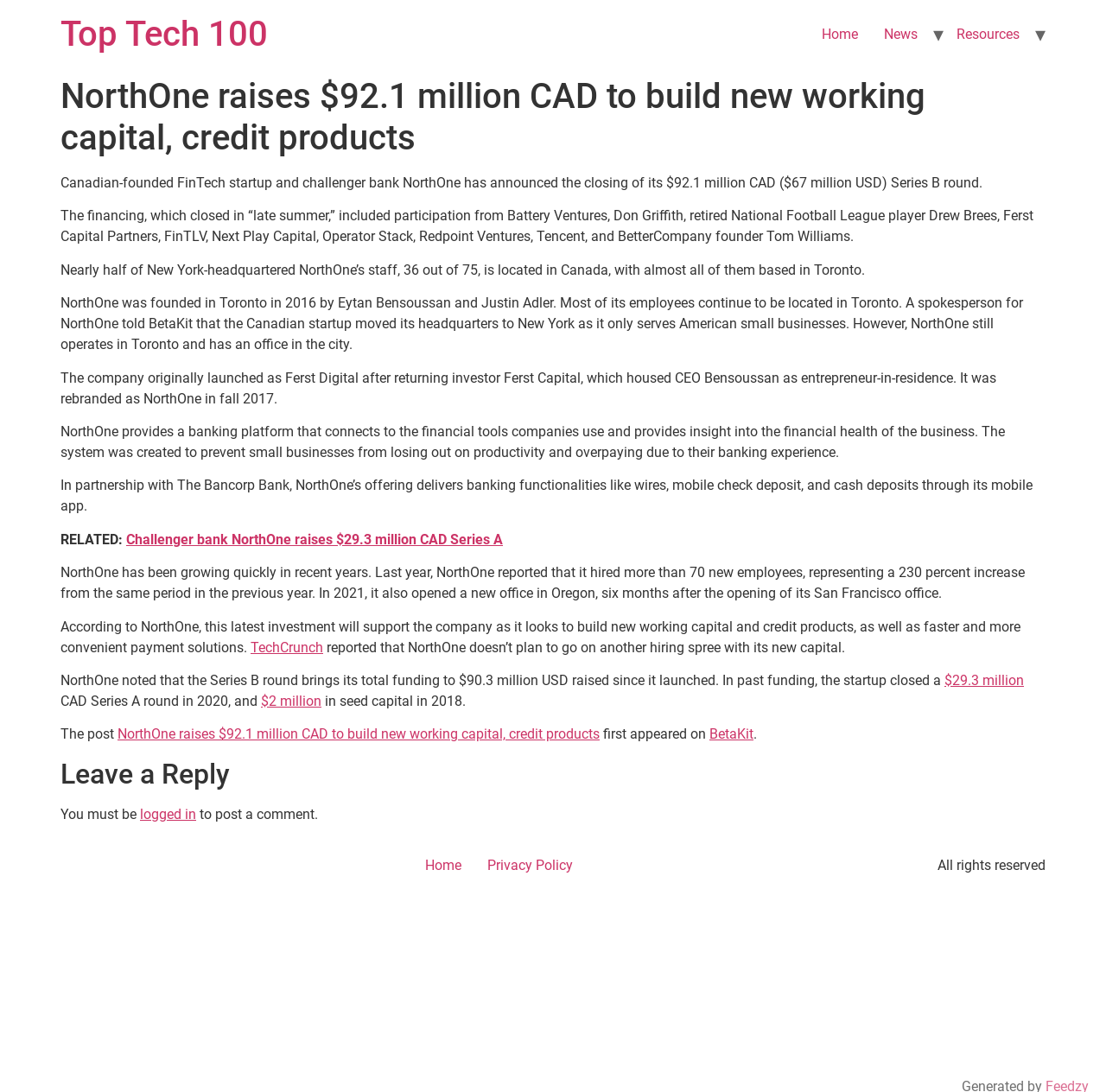Specify the bounding box coordinates for the region that must be clicked to perform the given instruction: "Check out Resources".

[0.853, 0.016, 0.934, 0.047]